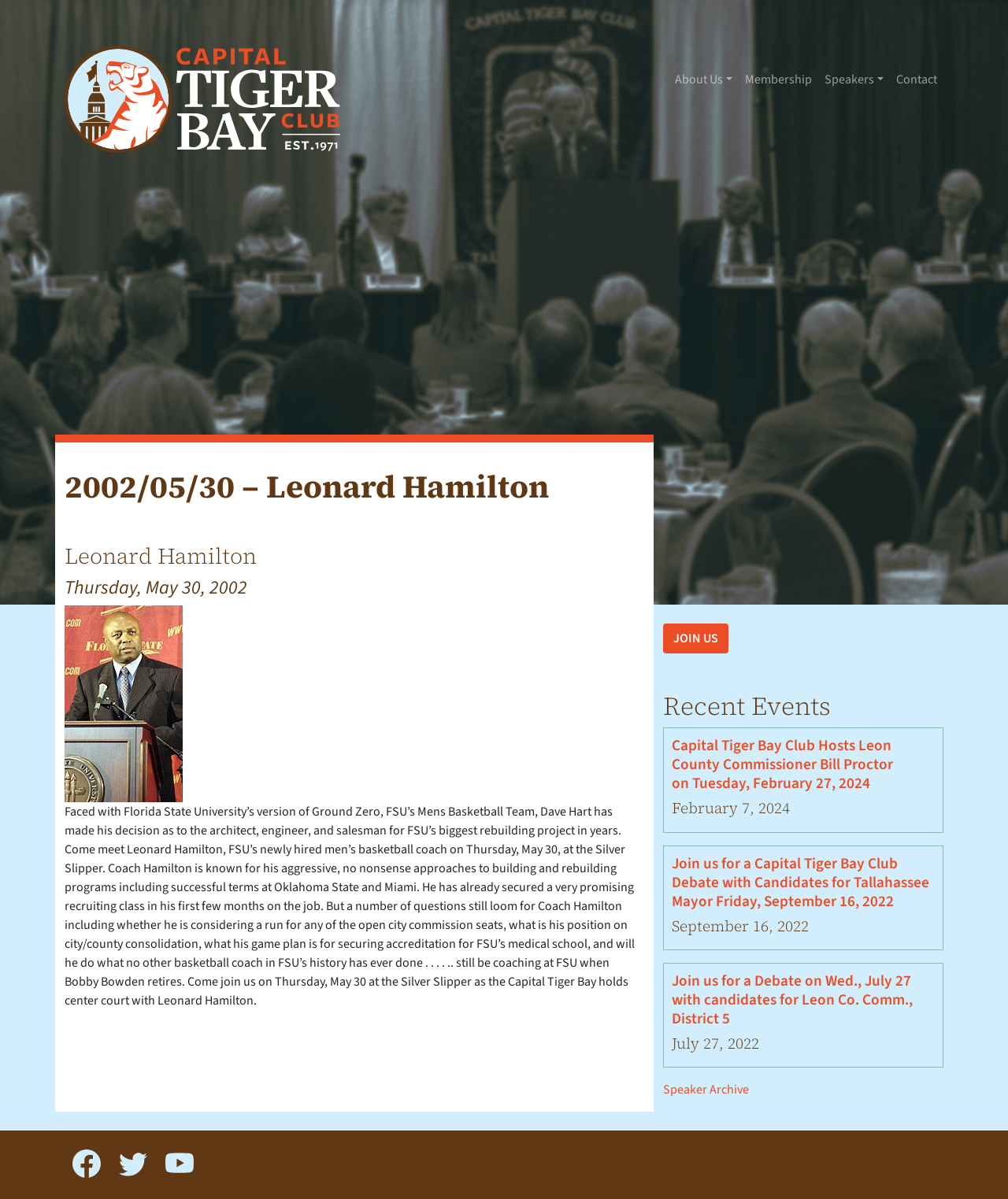What is the name of the club hosting the event?
Refer to the screenshot and deliver a thorough answer to the question presented.

The webpage has a link 'Capital Tiger Bay Club' in the navigation section, and the same name is mentioned in the article, indicating that this is the name of the club hosting the event.